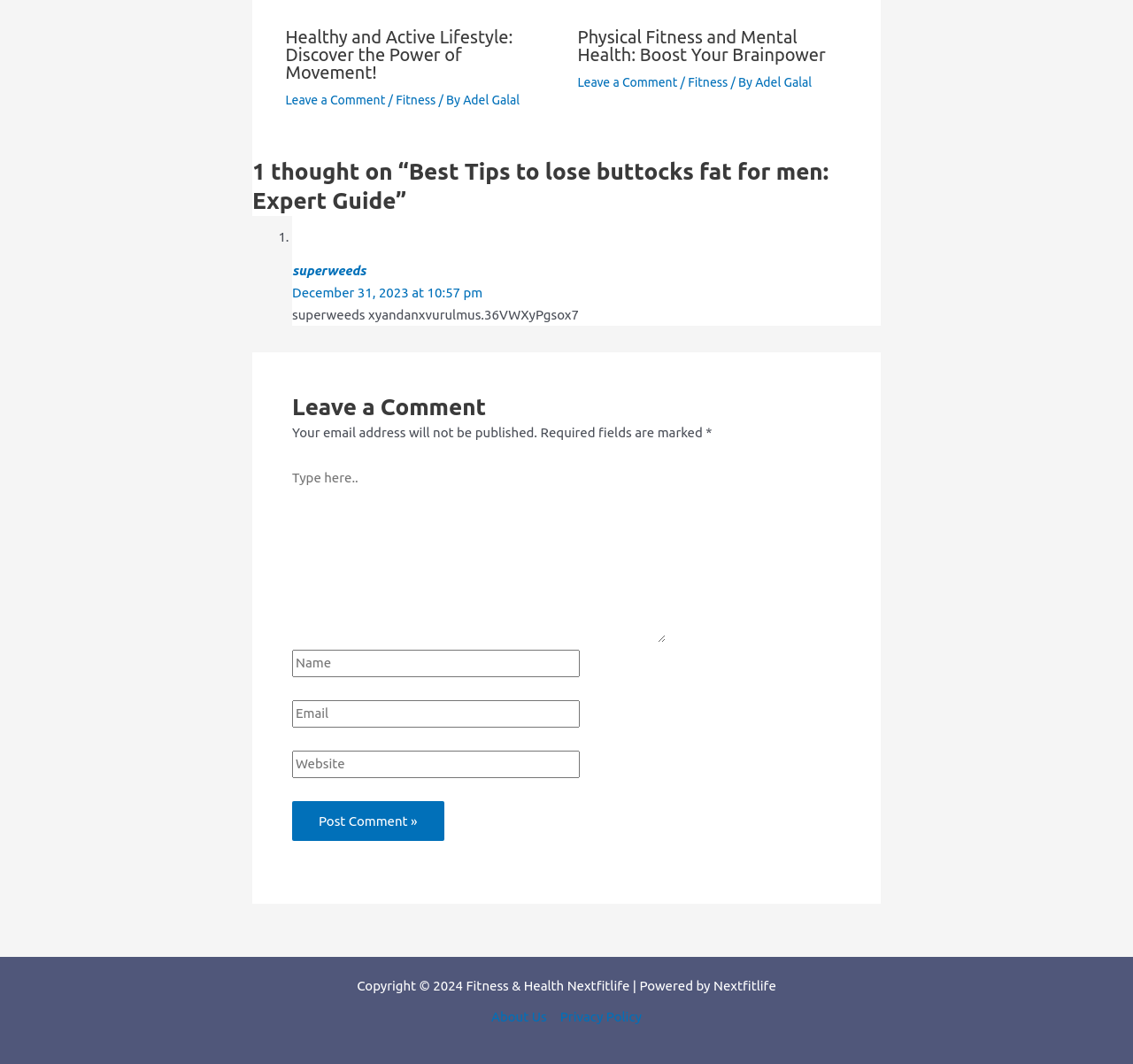Please determine the bounding box coordinates of the area that needs to be clicked to complete this task: 'Leave a comment on the article'. The coordinates must be four float numbers between 0 and 1, formatted as [left, top, right, bottom].

[0.258, 0.439, 0.588, 0.604]